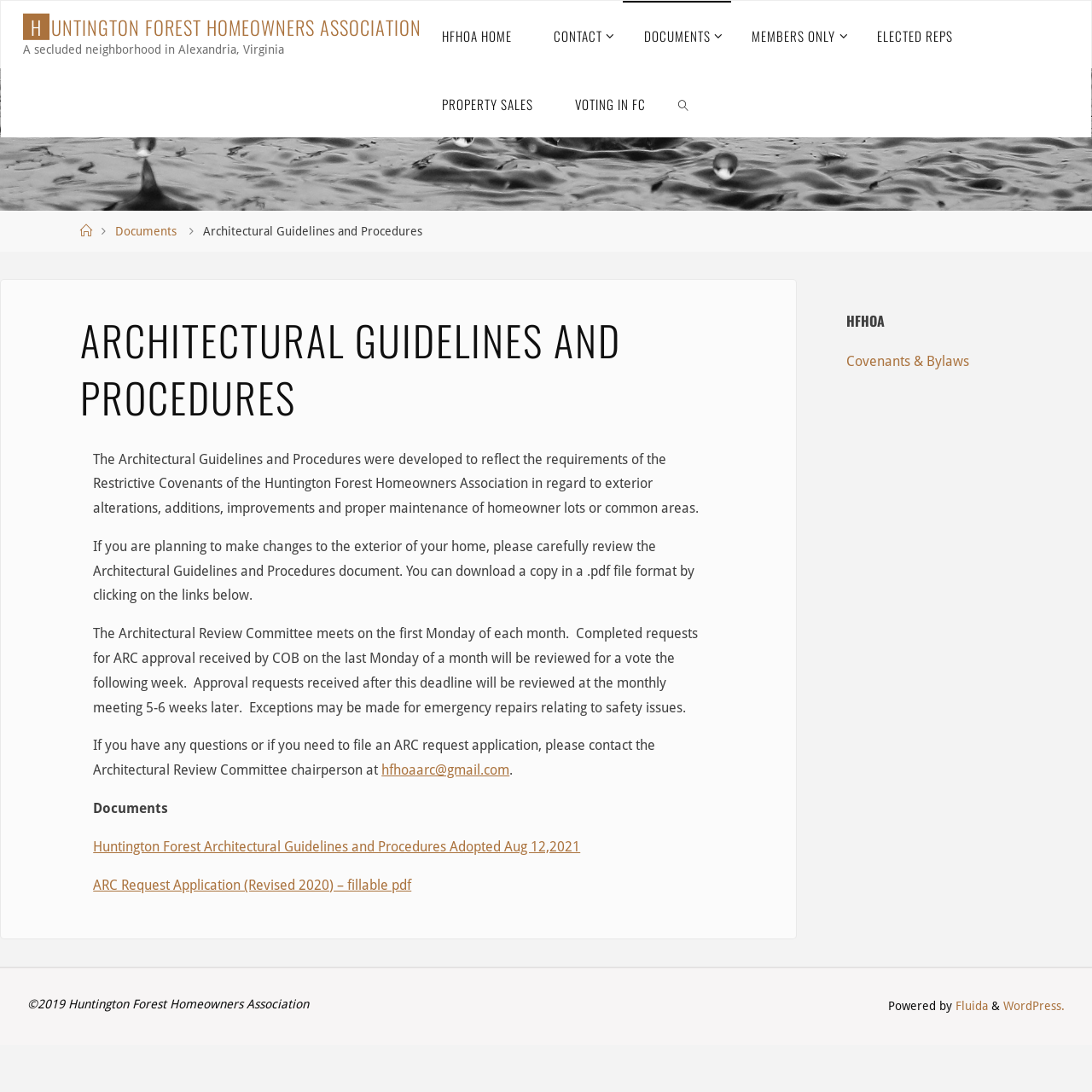Use a single word or phrase to answer the question: What is the format of the Architectural Guidelines and Procedures document?

PDF